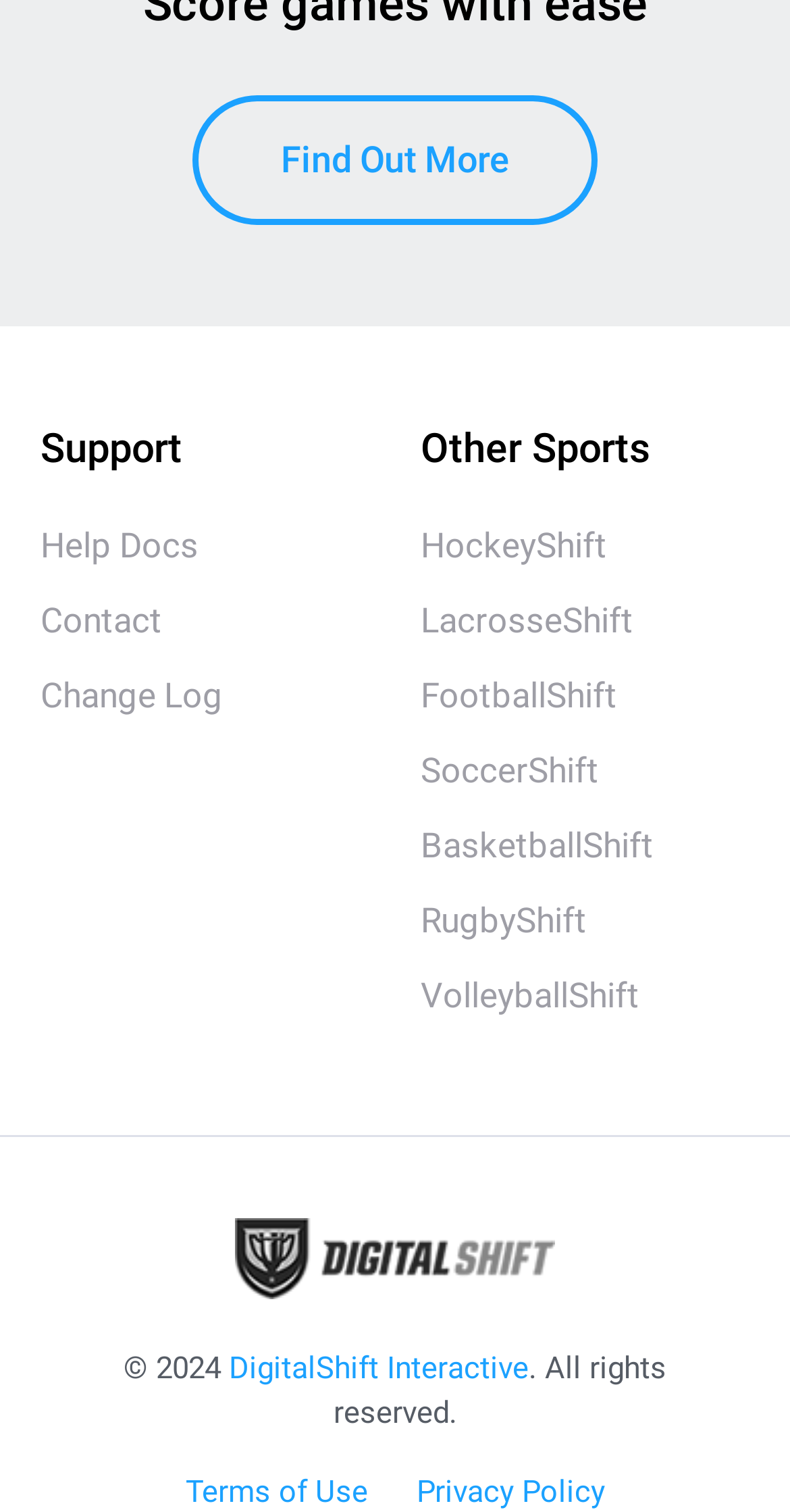Identify the bounding box of the UI component described as: "Find Out More".

[0.244, 0.062, 0.756, 0.148]